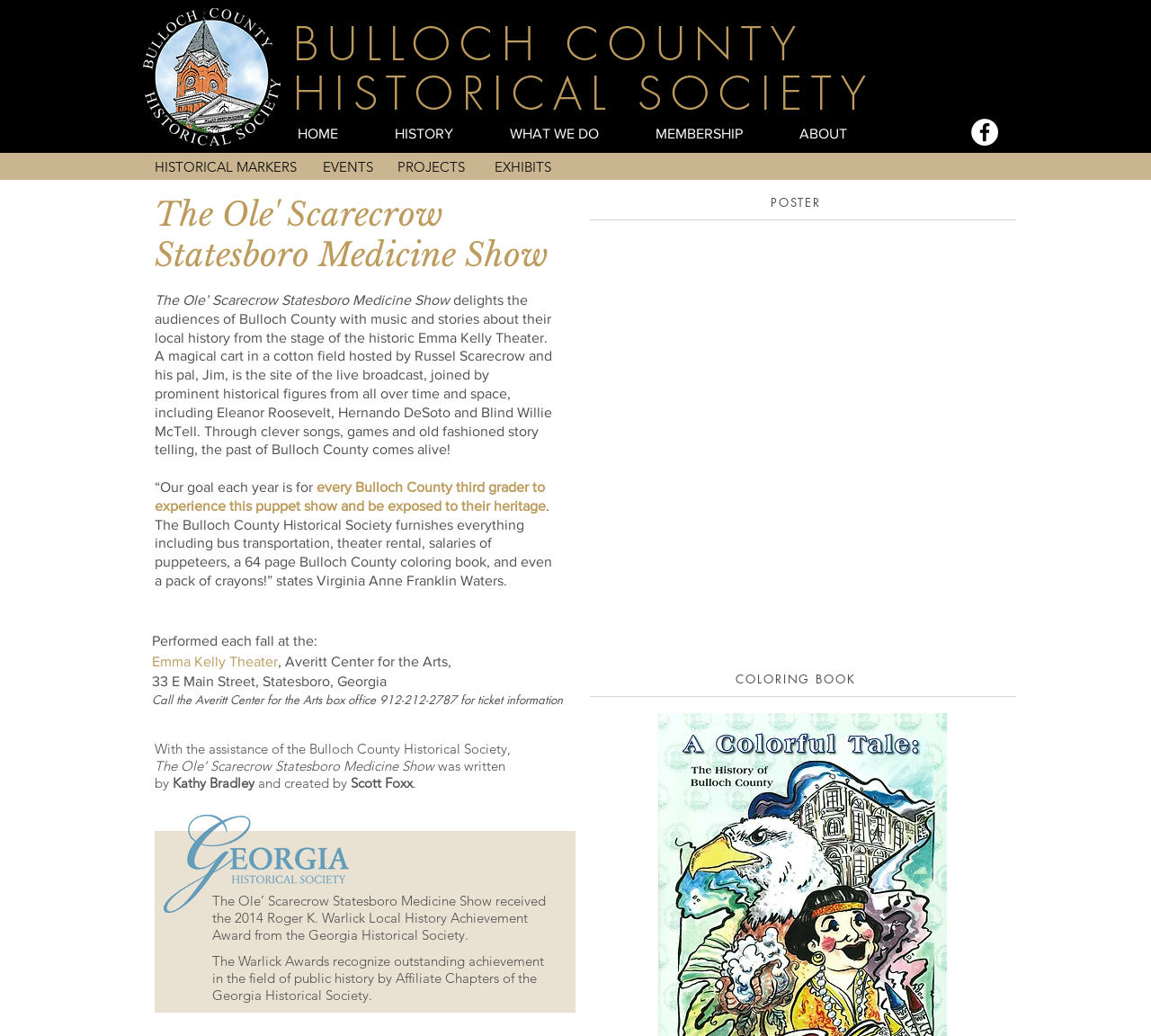What award did The Ole' Scarecrow Statesboro Medicine Show receive in 2014?
Please give a detailed and elaborate explanation in response to the question.

I found the answer by looking at the text 'The Ole’ Scarecrow Statesboro Medicine Show received the 2014 Roger K. Warlick Local History Achievement Award from the Georgia Historical Society' which provides the award received by the show.